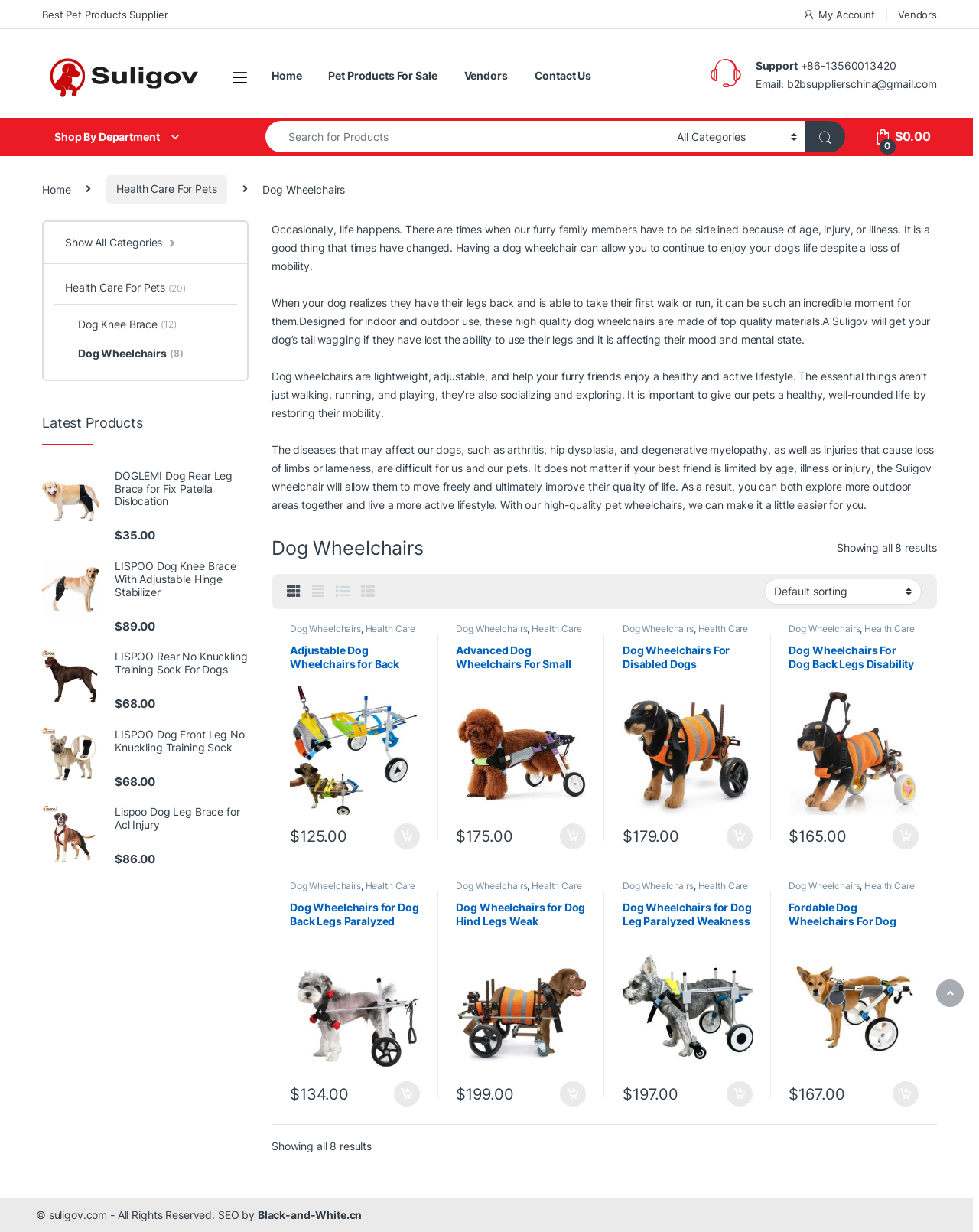Can I find health care products for pets on this webpage?
Based on the screenshot, give a detailed explanation to answer the question.

The webpage has a category 'Health Care For Pets' which suggests that health care products for pets can be found on this webpage.